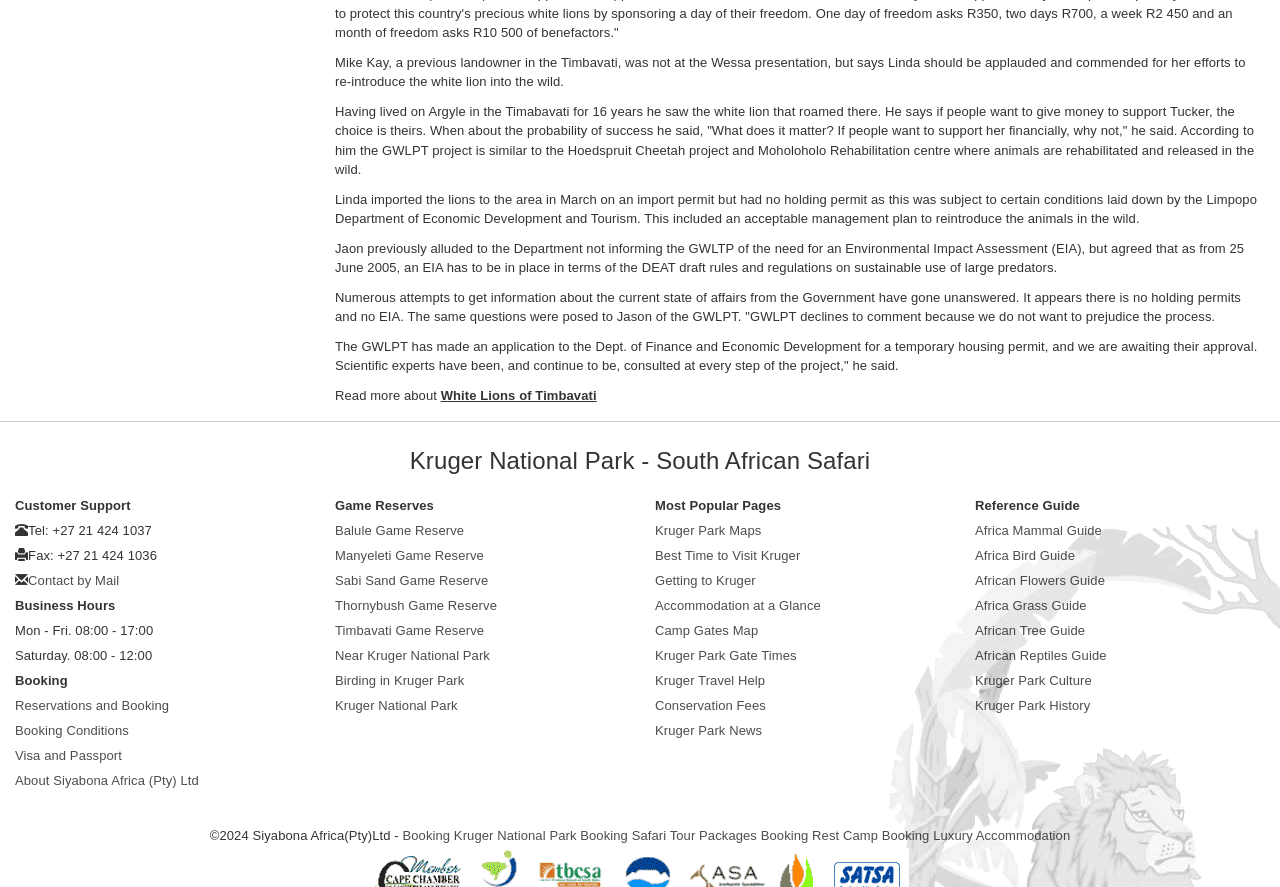Locate the bounding box coordinates of the clickable region necessary to complete the following instruction: "Contact by Mail". Provide the coordinates in the format of four float numbers between 0 and 1, i.e., [left, top, right, bottom].

[0.022, 0.646, 0.093, 0.663]